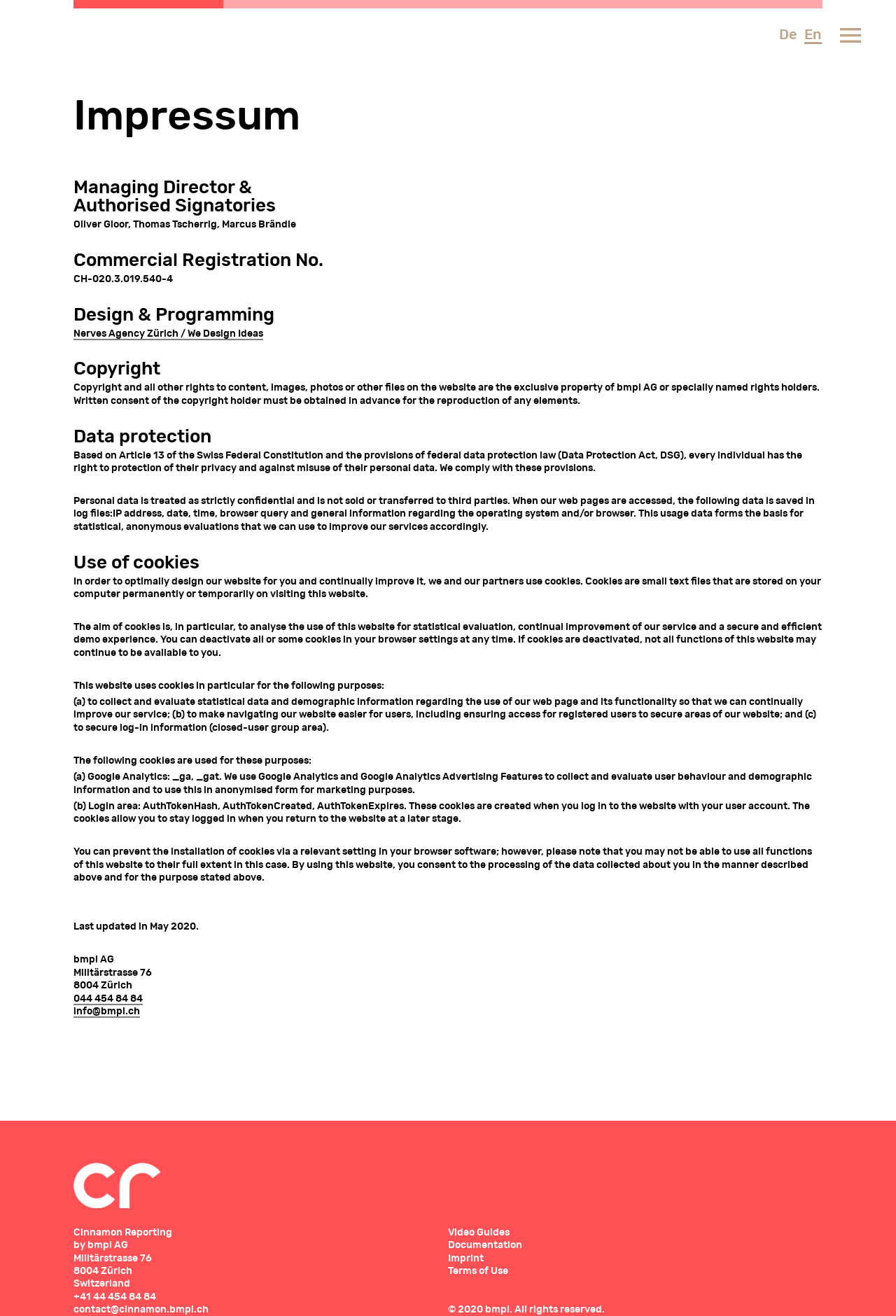Identify the bounding box coordinates of the section to be clicked to complete the task described by the following instruction: "Watch Video Guides". The coordinates should be four float numbers between 0 and 1, formatted as [left, top, right, bottom].

[0.5, 0.933, 0.569, 0.94]